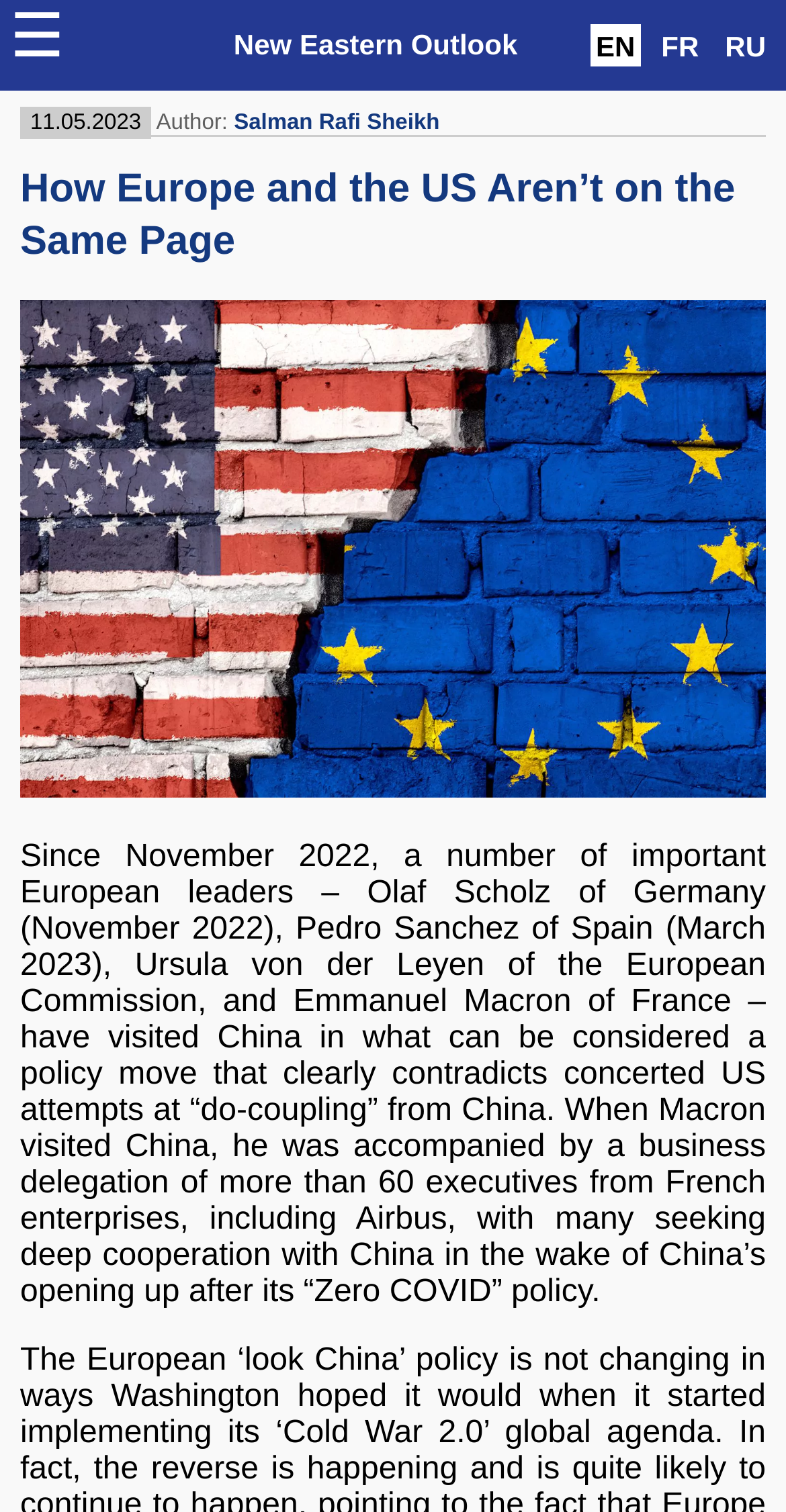From the image, can you give a detailed response to the question below:
How many languages are available on the website?

I found the number of languages available on the website by looking at the links 'EN', 'FR', and 'RU' located at the top right corner of the webpage, which represent English, French, and Russian languages respectively.